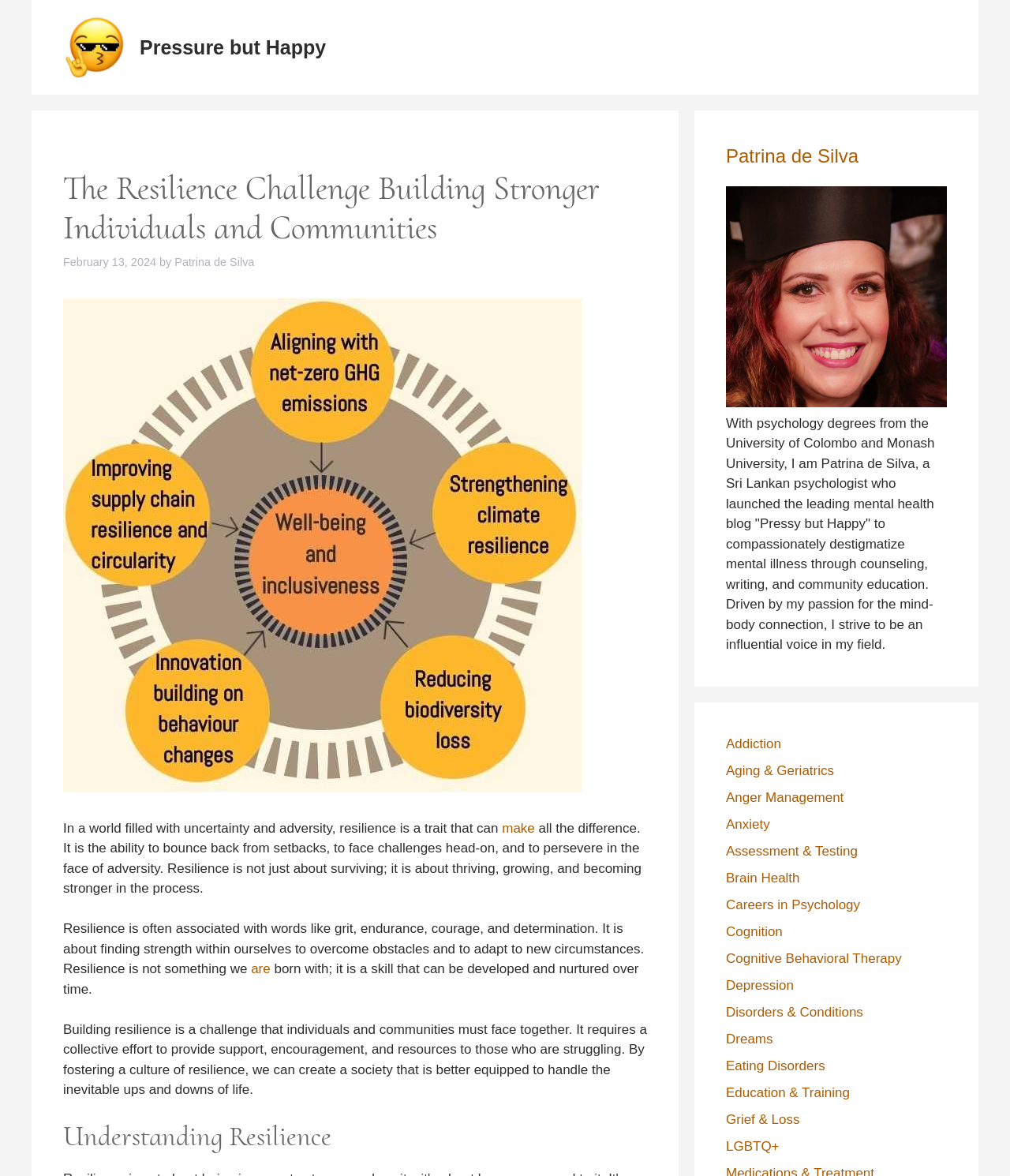Please determine the bounding box coordinates, formatted as (top-left x, top-left y, bottom-right x, bottom-right y), with all values as floating point numbers between 0 and 1. Identify the bounding box of the region described as: Patrina de Silva

[0.719, 0.123, 0.85, 0.142]